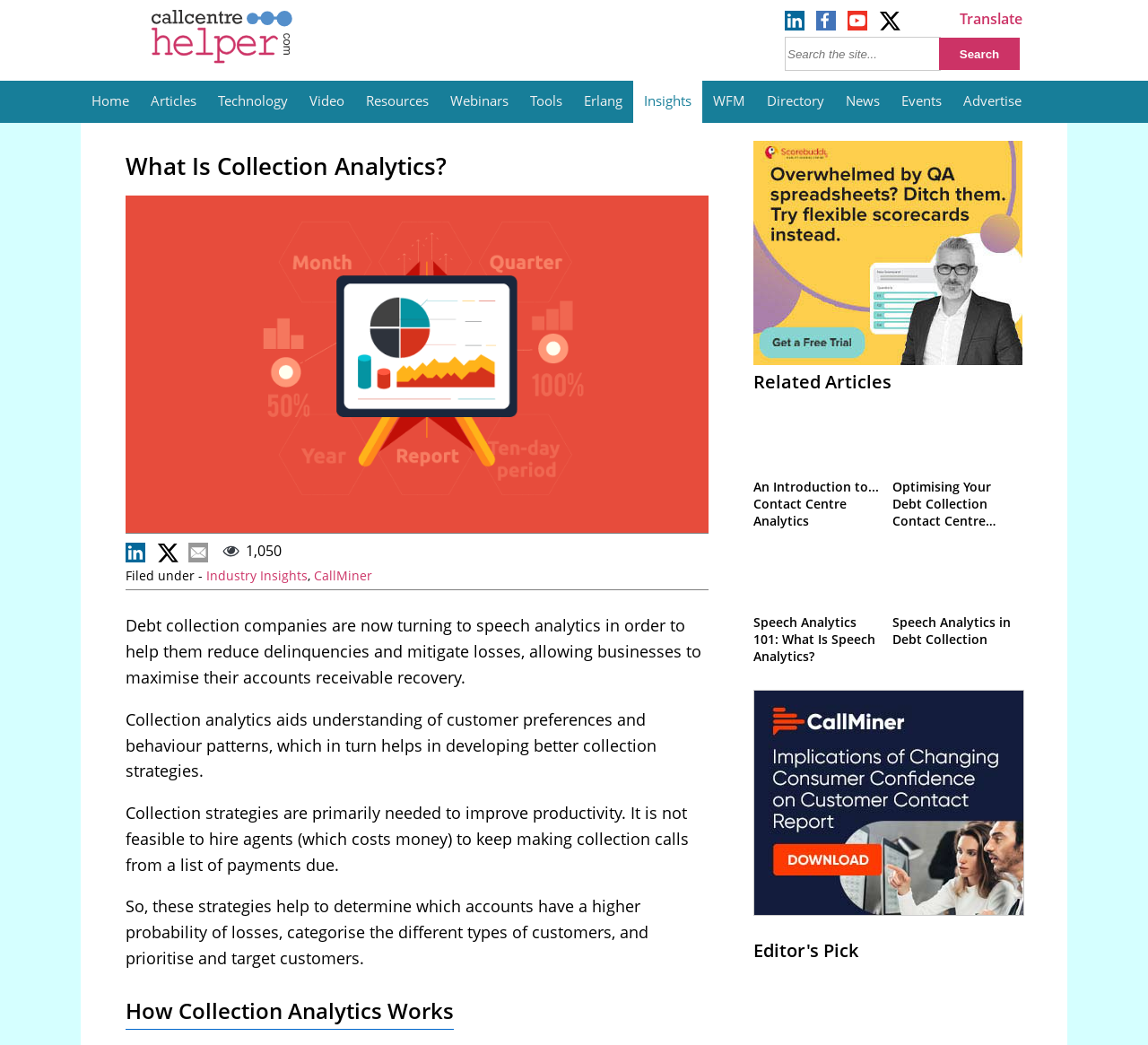Identify the bounding box of the HTML element described as: "Industry Insights".

[0.18, 0.543, 0.268, 0.559]